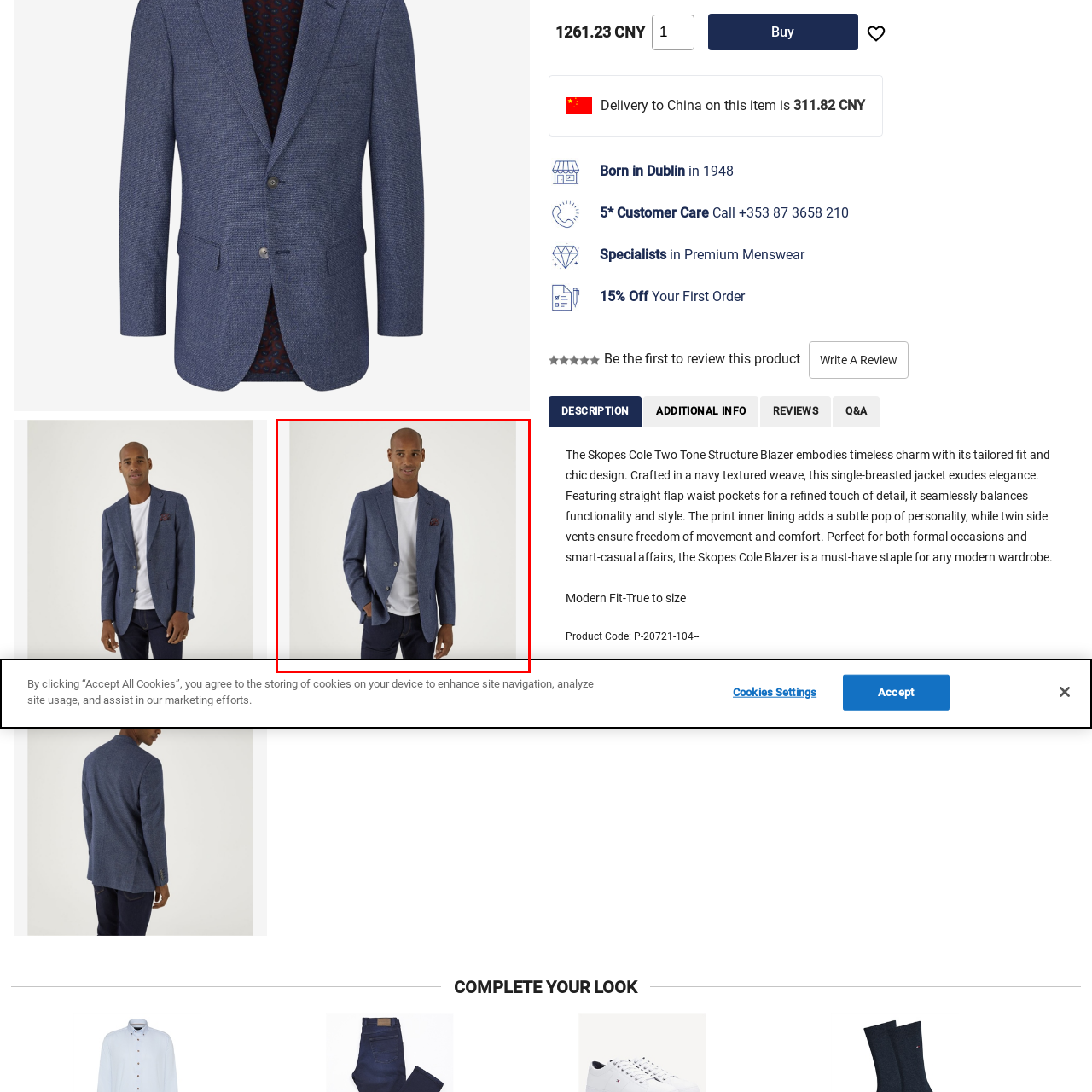What is the man's facial expression?
Look closely at the image highlighted by the red bounding box and give a comprehensive answer to the question.

The caption describes the man's posture and facial expression as 'confident posture and slight smile', which indicates that the man is smiling slightly.